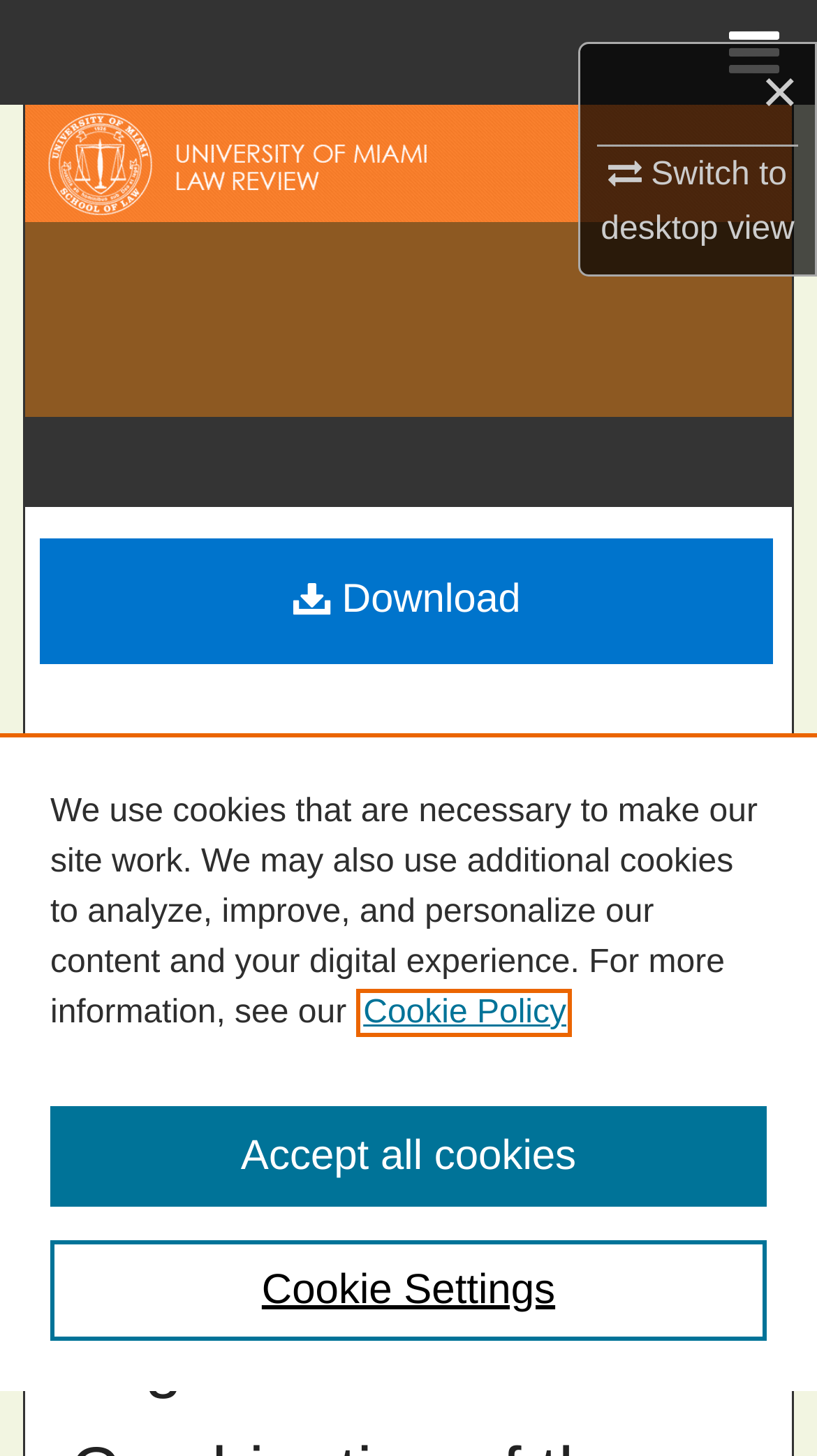Illustrate the webpage with a detailed description.

This webpage appears to be an academic article or research paper from the University of Miami School of Law Institutional Repository. At the top right corner, there is a close button '×' and a link to switch to desktop view. On the top right edge, there is a menu button '≡ Menu'. 

Below the menu button, there is a heading that reads "University of Miami School of Law Institutional Repository". Underneath this heading, there is a breadcrumb navigation section that displays the path "Home > IR_JOURNALS > University of Miami Law Review > Vol. 78 > No. 1 (2023)". 

The main content of the webpage is an article titled "University of Miami Law Review" with a download link on the left side. The article's title is also a link. 

At the bottom of the page, there is a cookie banner that alerts users about the website's cookie policy. The banner provides a brief description of the types of cookies used and offers links to the cookie policy and cookie settings. There are also two buttons: "Cookie Settings" and "Accept all cookies".